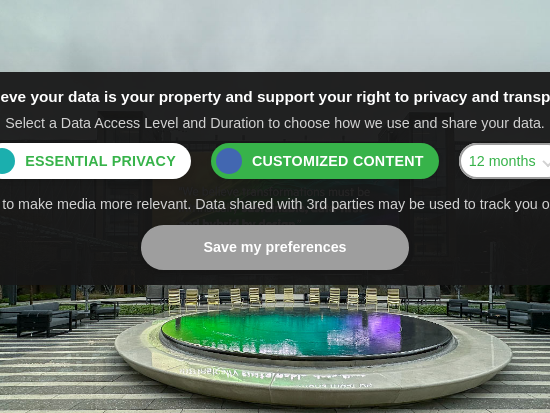Please study the image and answer the question comprehensively:
What is the weather condition above the fountain?

The caption describes the sky above the fountain as 'overcast', which suggests that the weather condition is cloudy and not sunny.